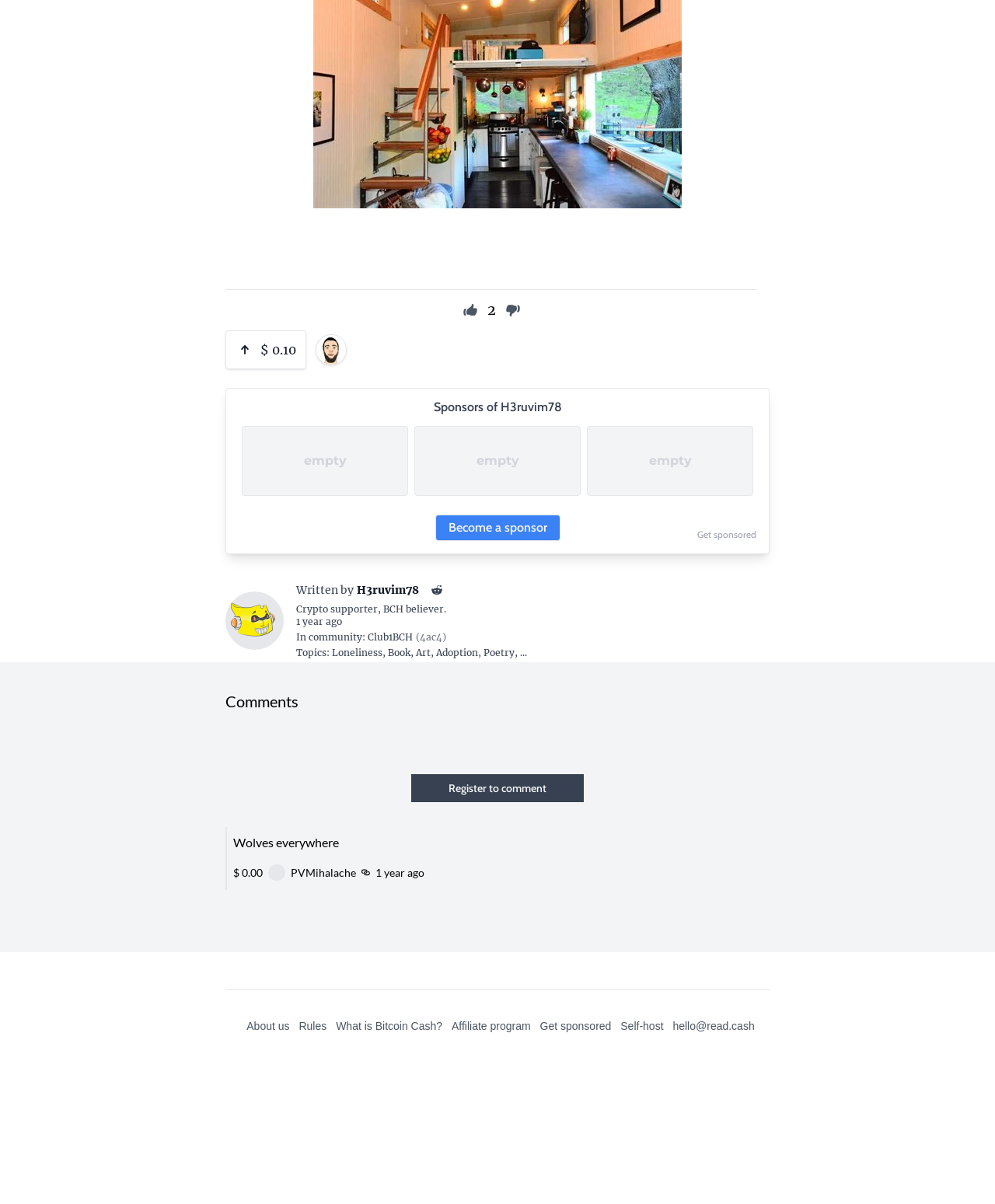Reply to the question with a single word or phrase:
How much does it cost to become a sponsor?

$ 0.10